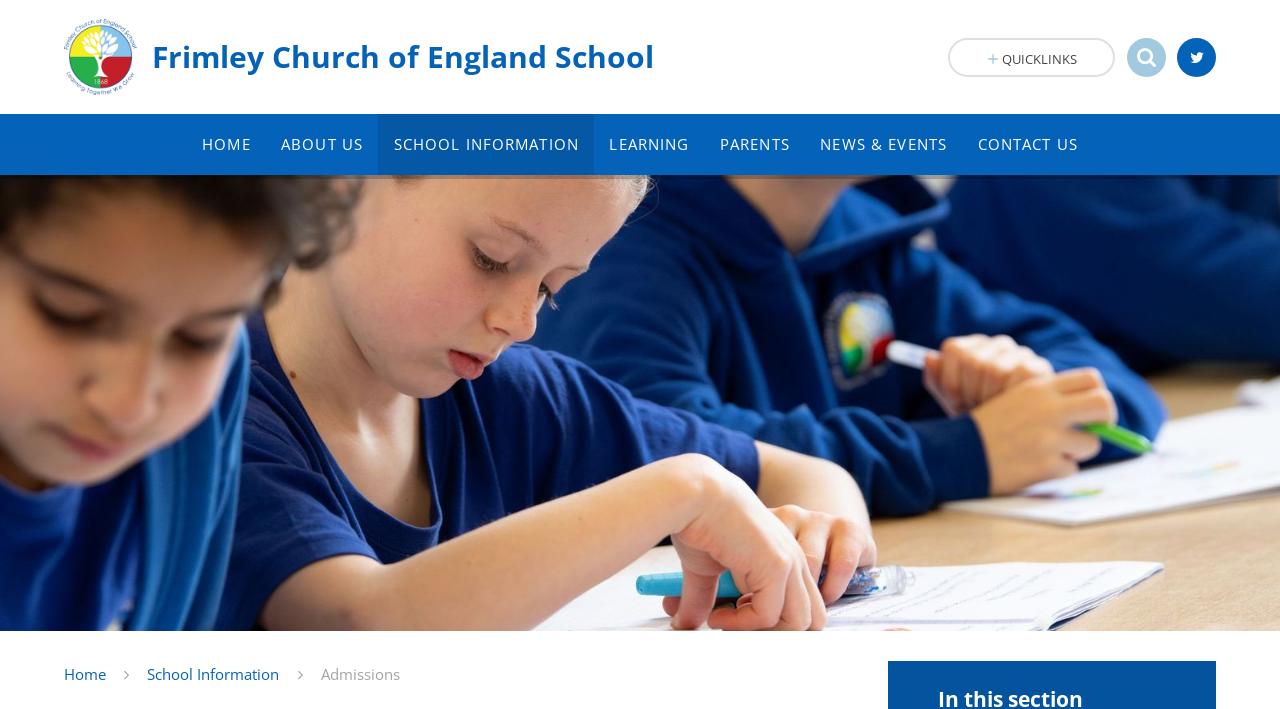How many main navigation links are there?
Examine the screenshot and reply with a single word or phrase.

7